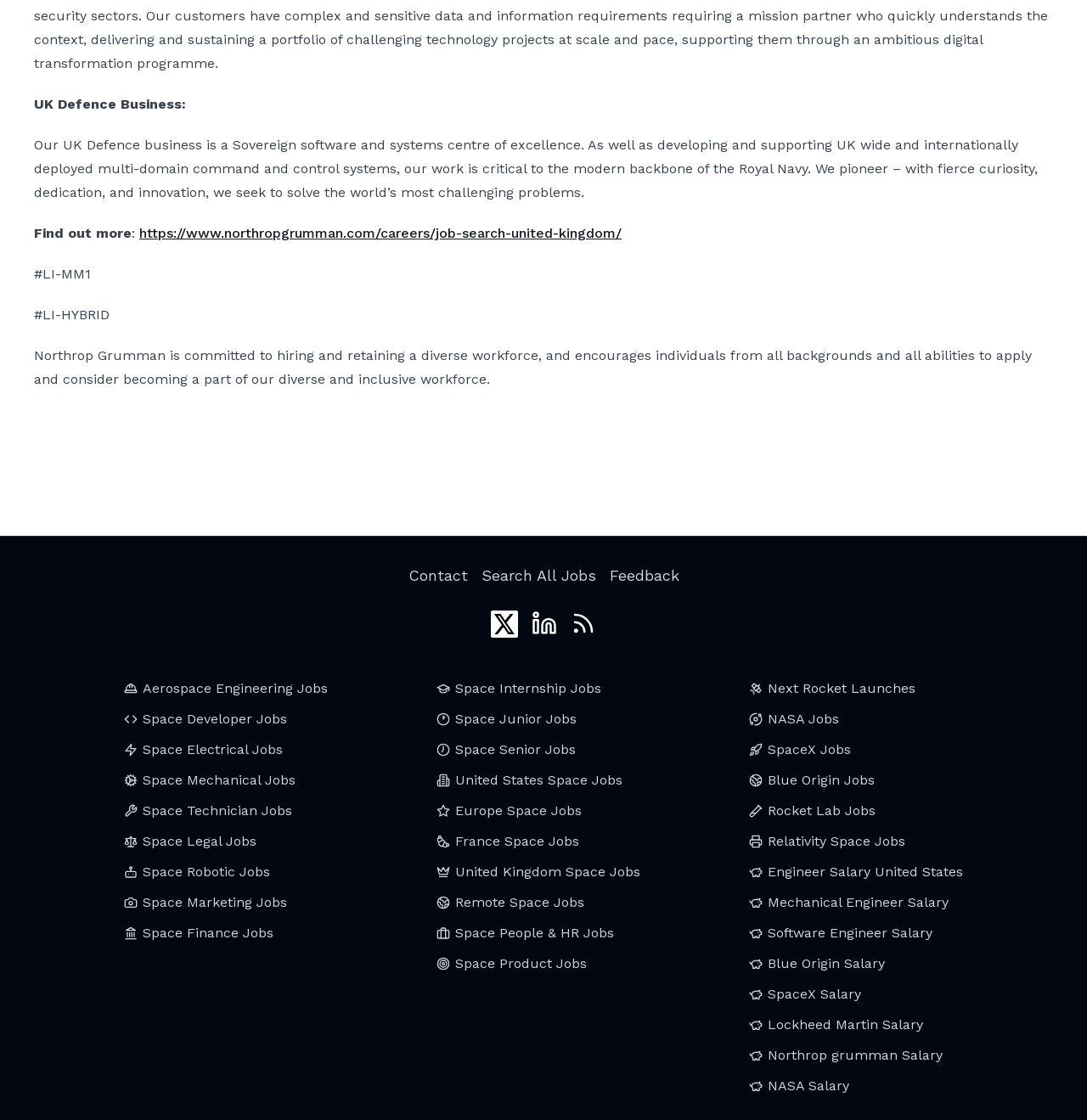Extract the bounding box coordinates for the UI element described as: "Space People & HR Jobs".

[0.402, 0.824, 0.589, 0.842]